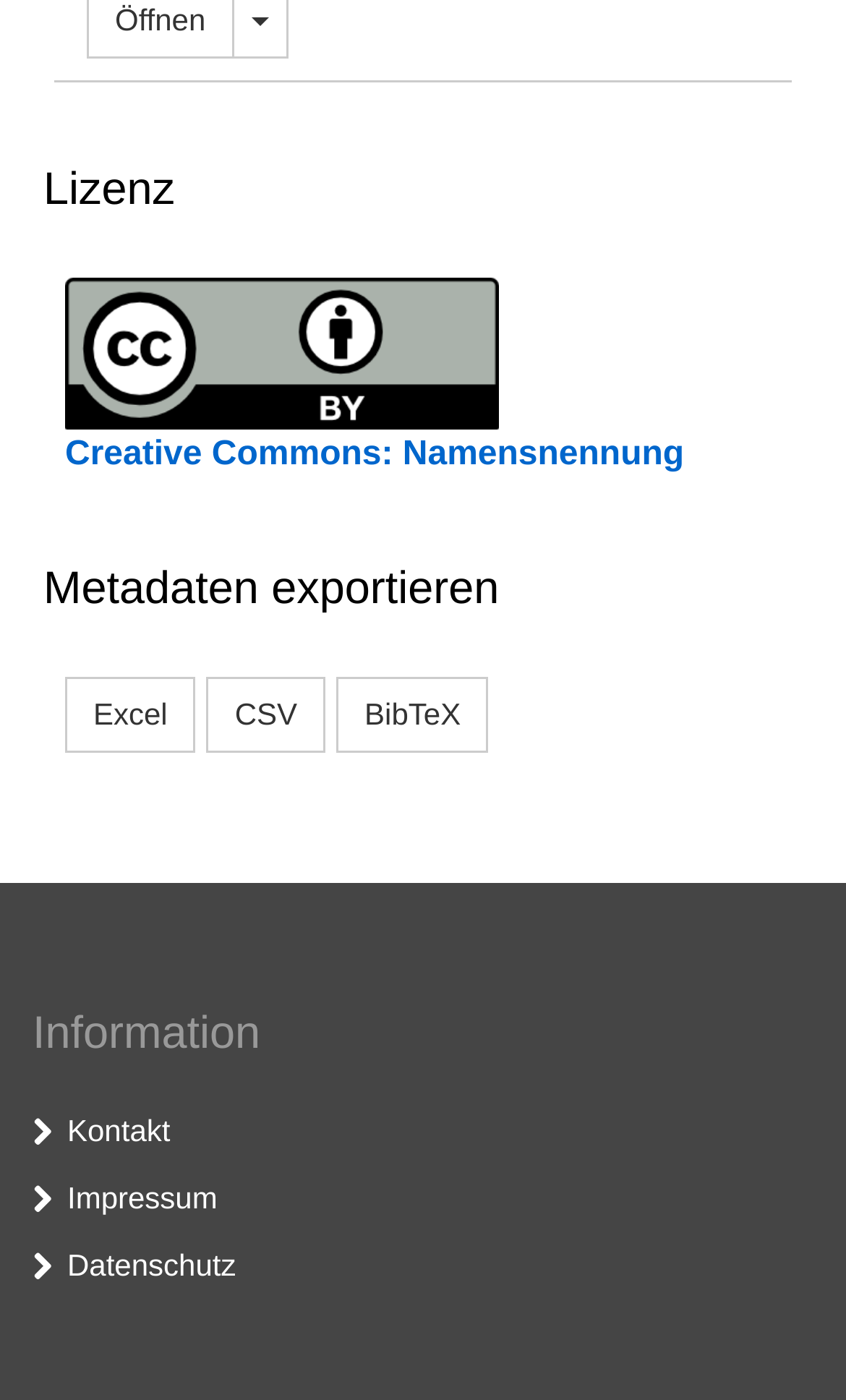Find the bounding box coordinates for the area you need to click to carry out the instruction: "Export metadata to Excel". The coordinates should be four float numbers between 0 and 1, indicated as [left, top, right, bottom].

[0.077, 0.483, 0.231, 0.538]